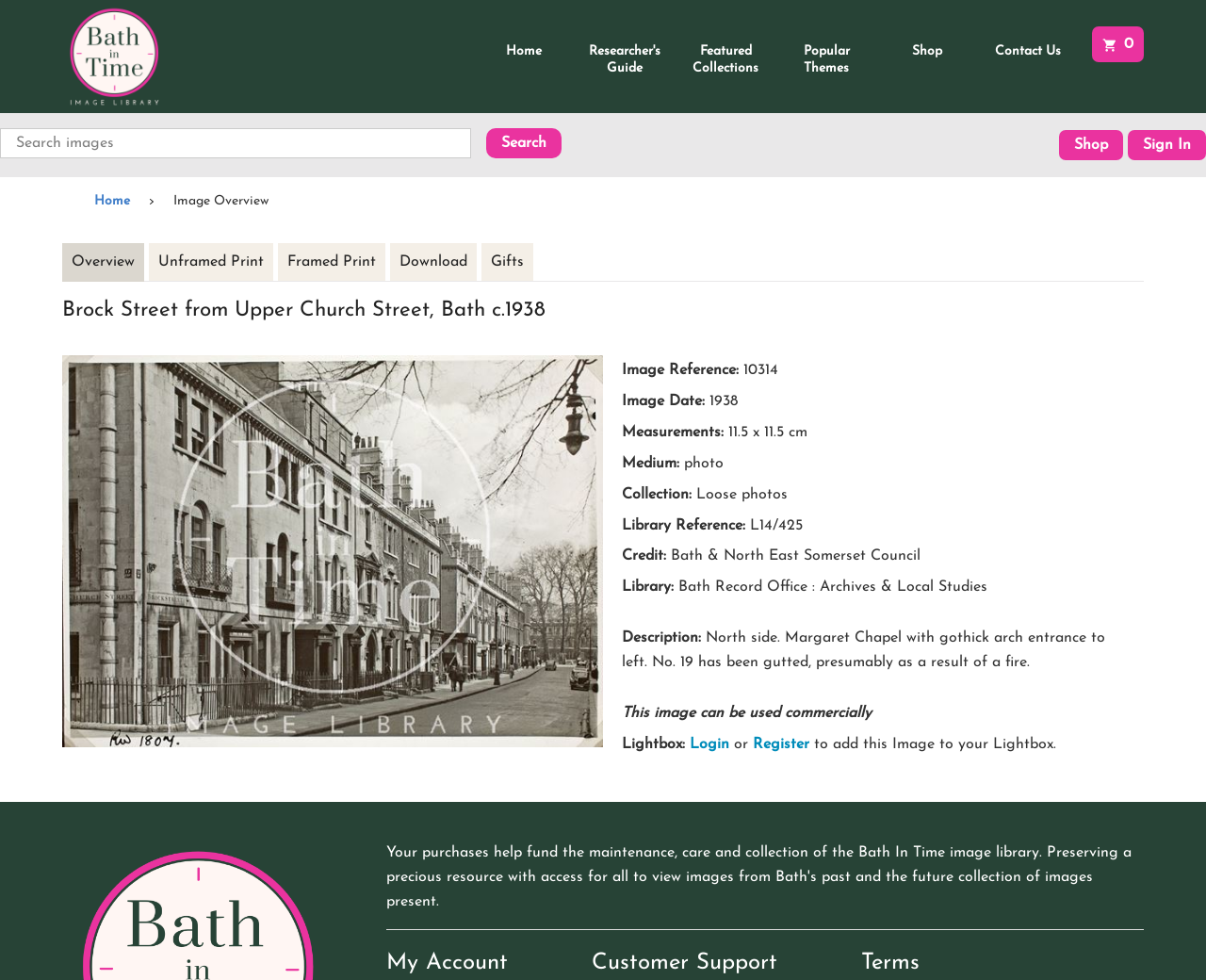How many links are there in the navigation breadcrumbs?
Using the information from the image, provide a comprehensive answer to the question.

I found the number of links in the navigation breadcrumbs by looking at the breadcrumbs section, where I saw only one link, which is 'Home'.